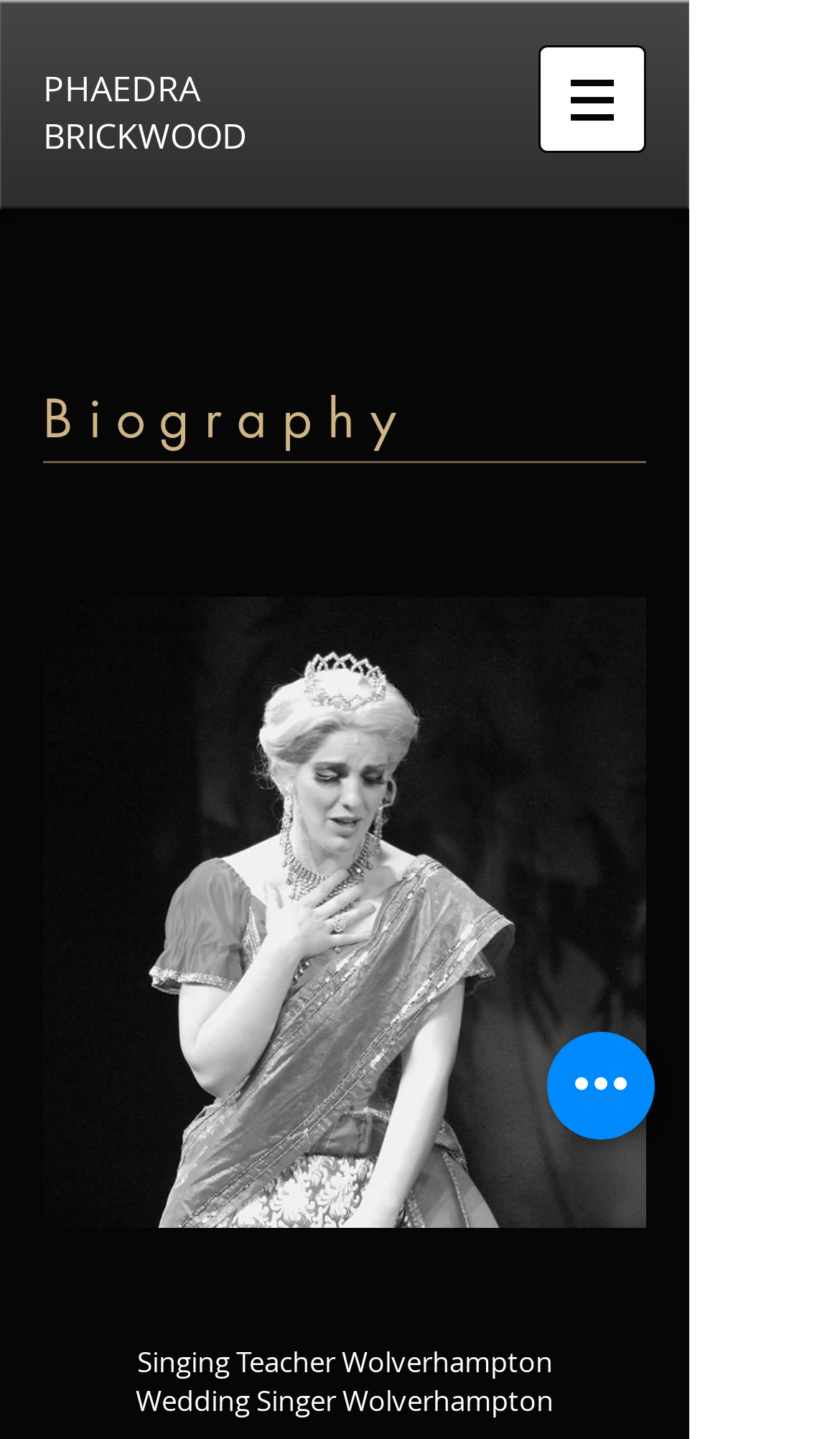Refer to the screenshot and answer the following question in detail:
How many quick actions are available?

The webpage has a button labeled 'Quick actions', indicating that there is only one quick action available.